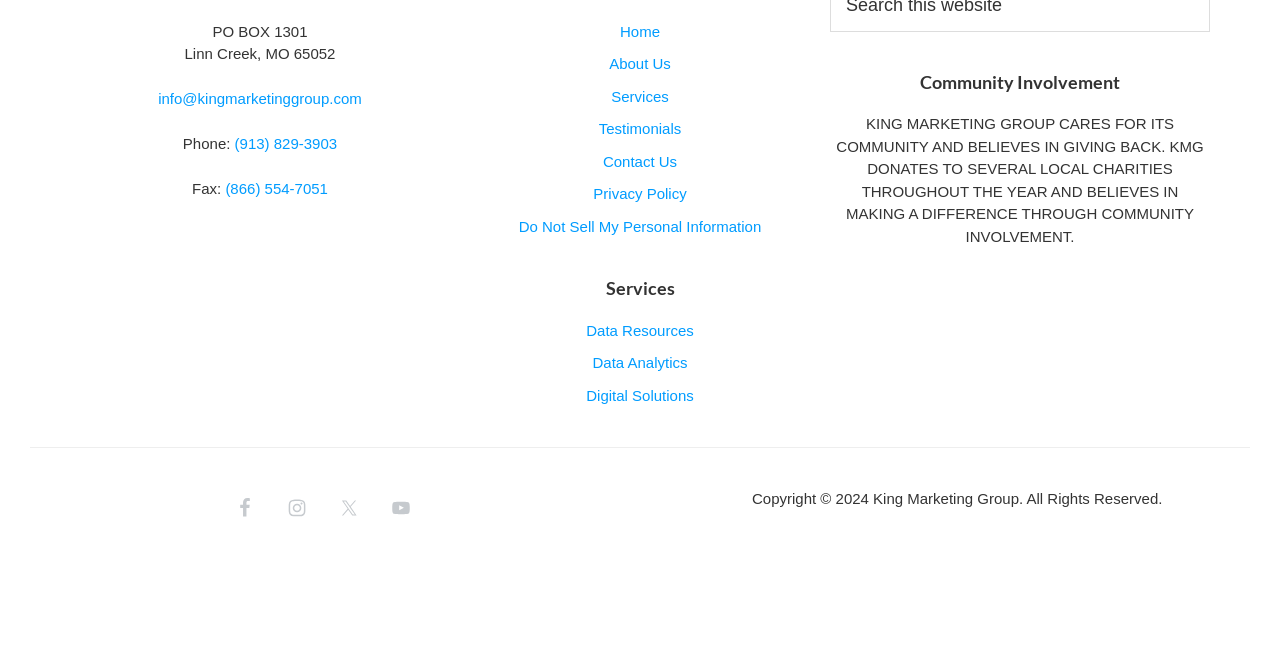Respond to the following question using a concise word or phrase: 
What is the company's phone number?

(913) 829-3903